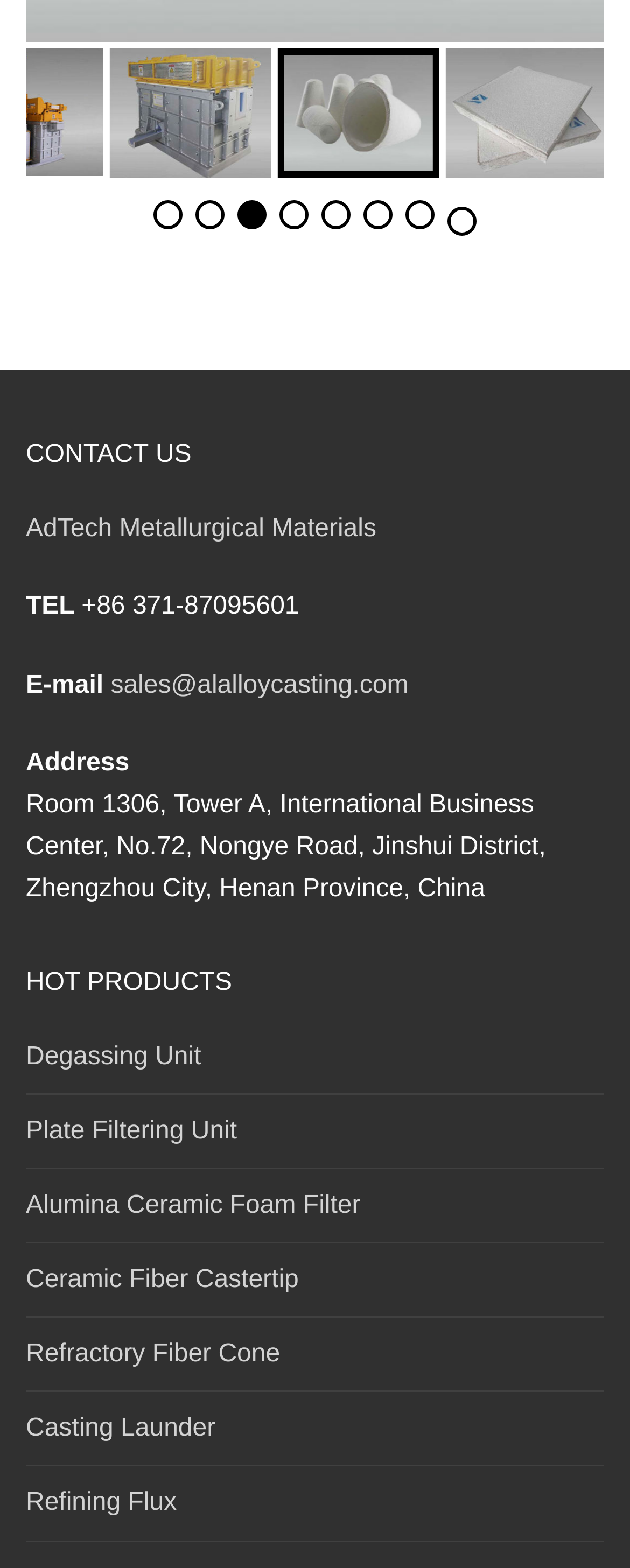Find the bounding box coordinates of the clickable region needed to perform the following instruction: "Get Refining Flux information". The coordinates should be provided as four float numbers between 0 and 1, i.e., [left, top, right, bottom].

[0.041, 0.945, 0.959, 0.983]